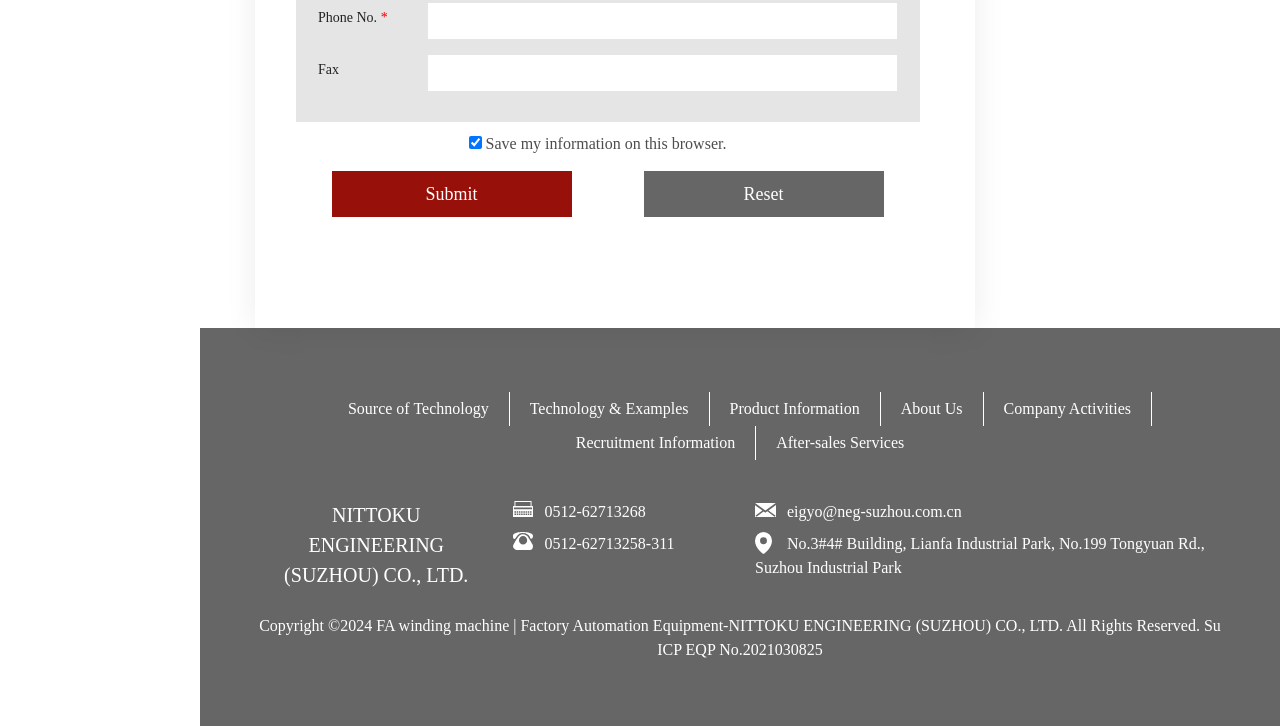Locate the bounding box coordinates of the clickable area needed to fulfill the instruction: "Enter phone number".

[0.334, 0.004, 0.701, 0.054]